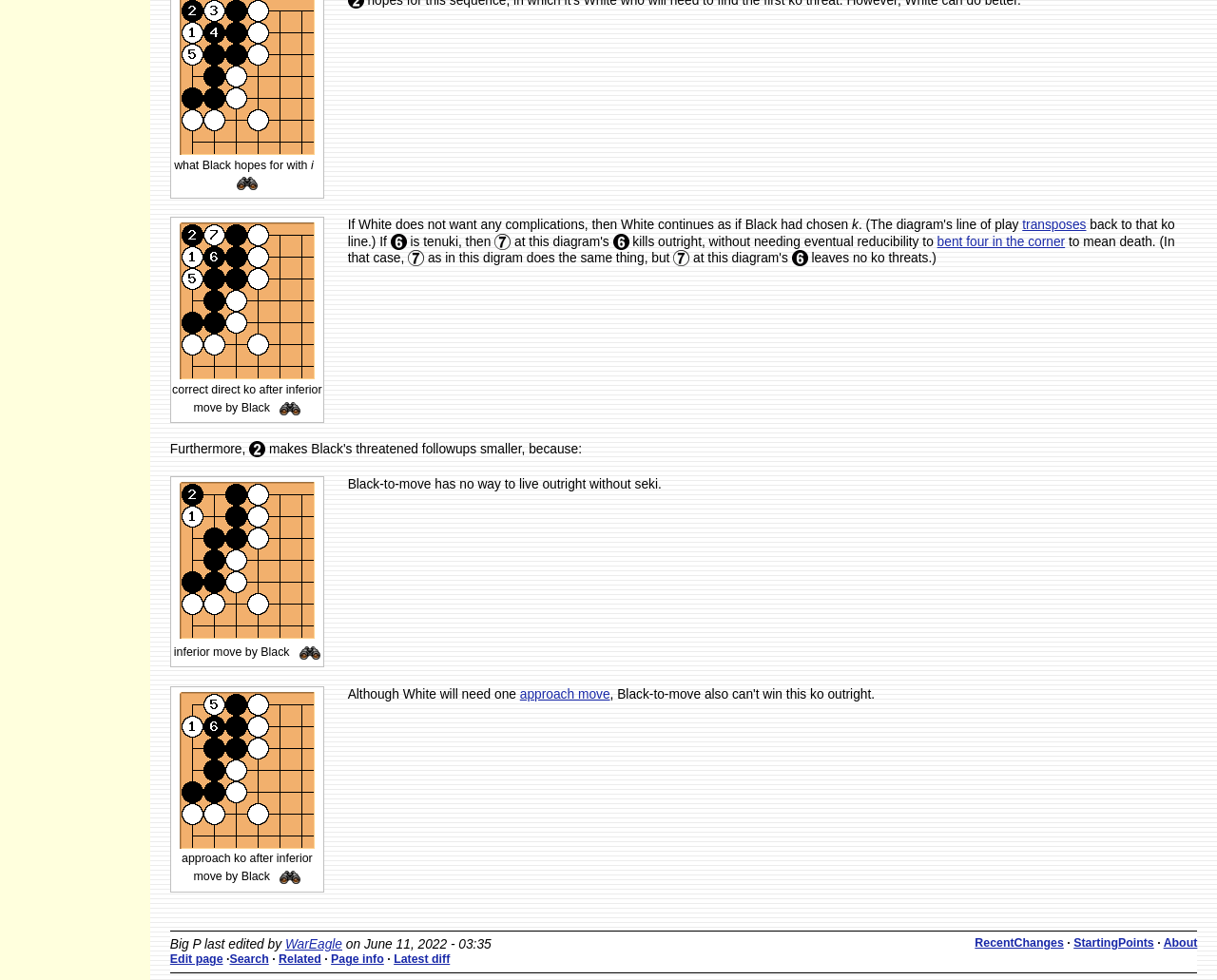Select the bounding box coordinates of the element I need to click to carry out the following instruction: "View diagram".

[0.148, 0.148, 0.258, 0.161]